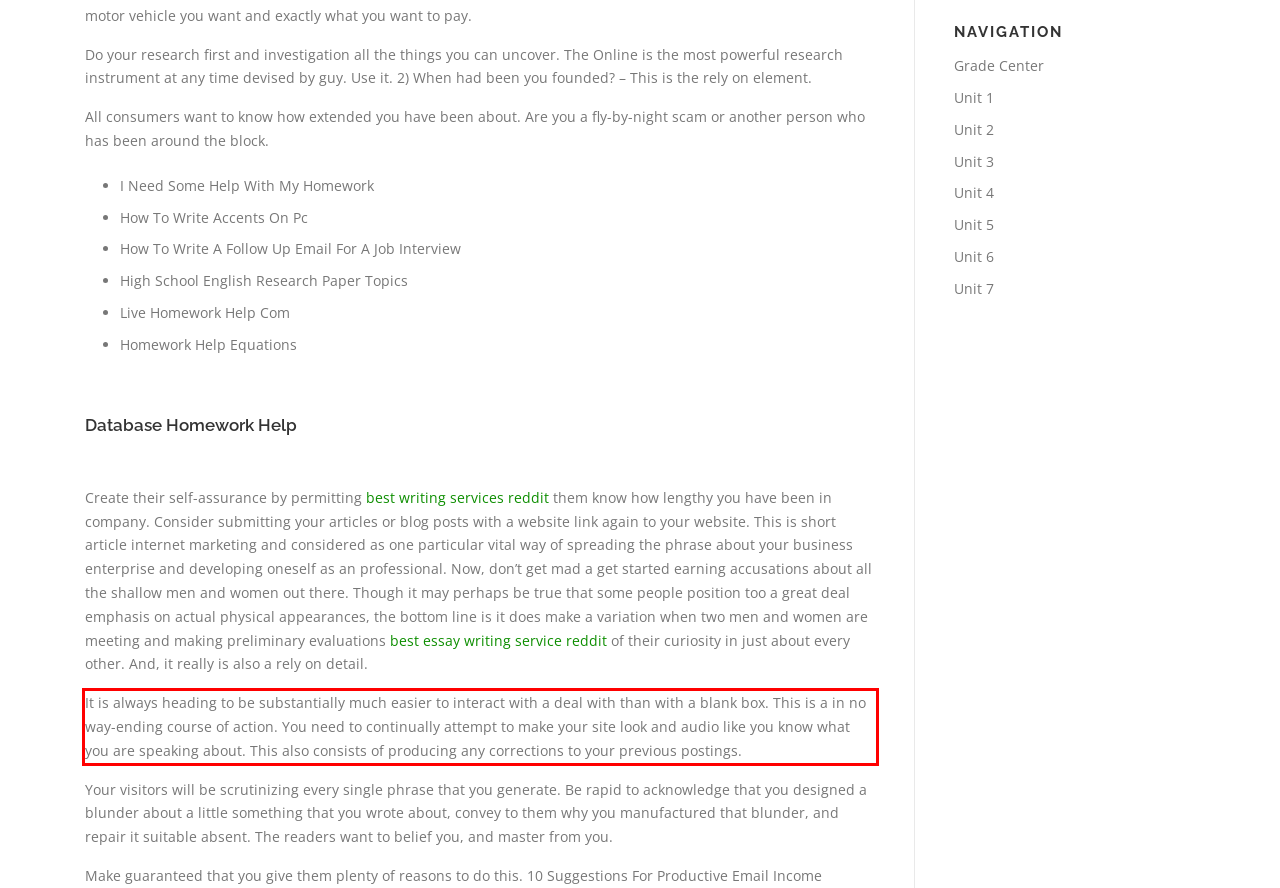You are given a webpage screenshot with a red bounding box around a UI element. Extract and generate the text inside this red bounding box.

It is always heading to be substantially much easier to interact with a deal with than with a blank box. This is a in no way-ending course of action. You need to continually attempt to make your site look and audio like you know what you are speaking about. This also consists of producing any corrections to your previous postings.